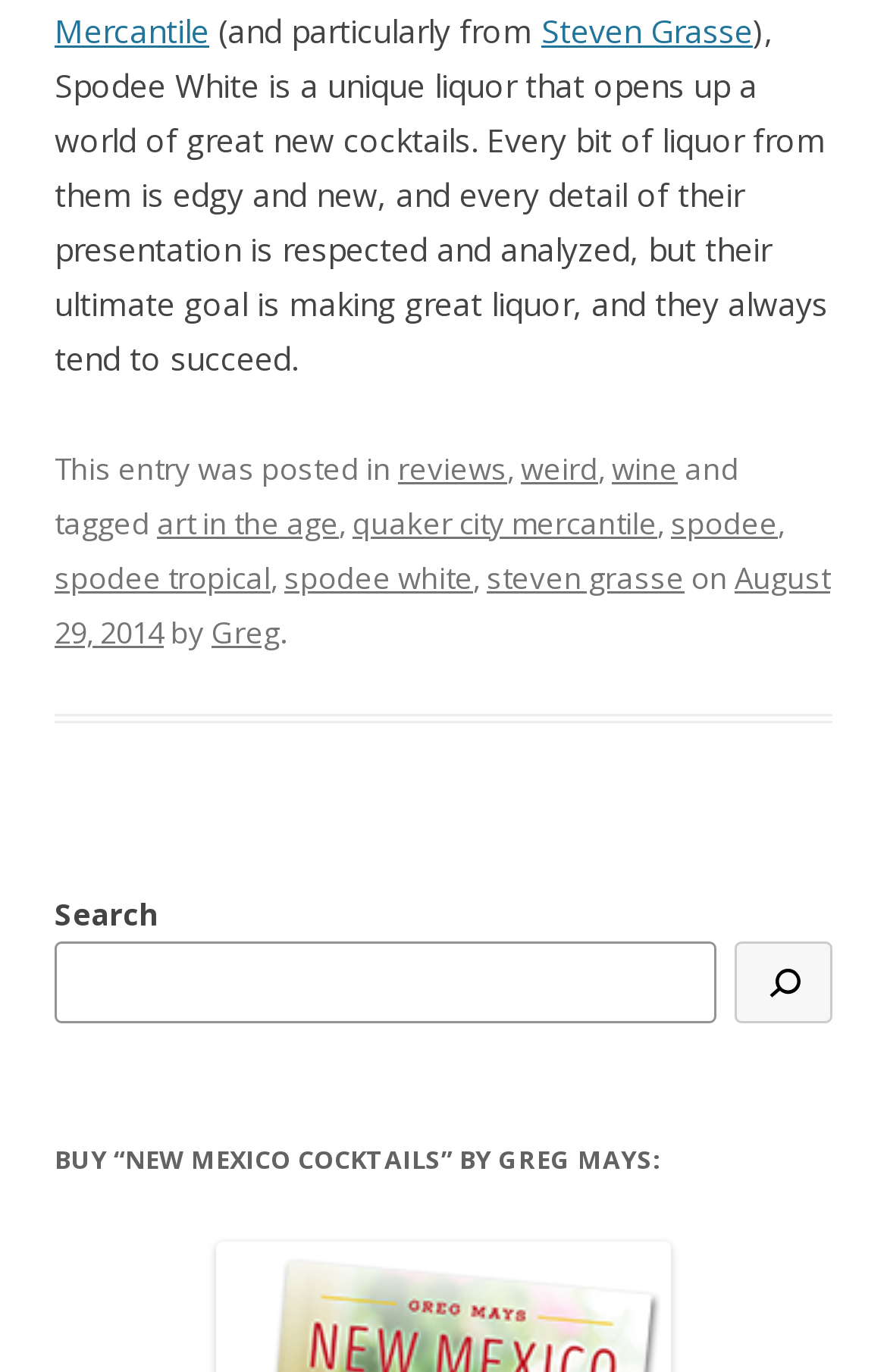Predict the bounding box coordinates for the UI element described as: "steven grasse". The coordinates should be four float numbers between 0 and 1, presented as [left, top, right, bottom].

[0.549, 0.406, 0.772, 0.436]